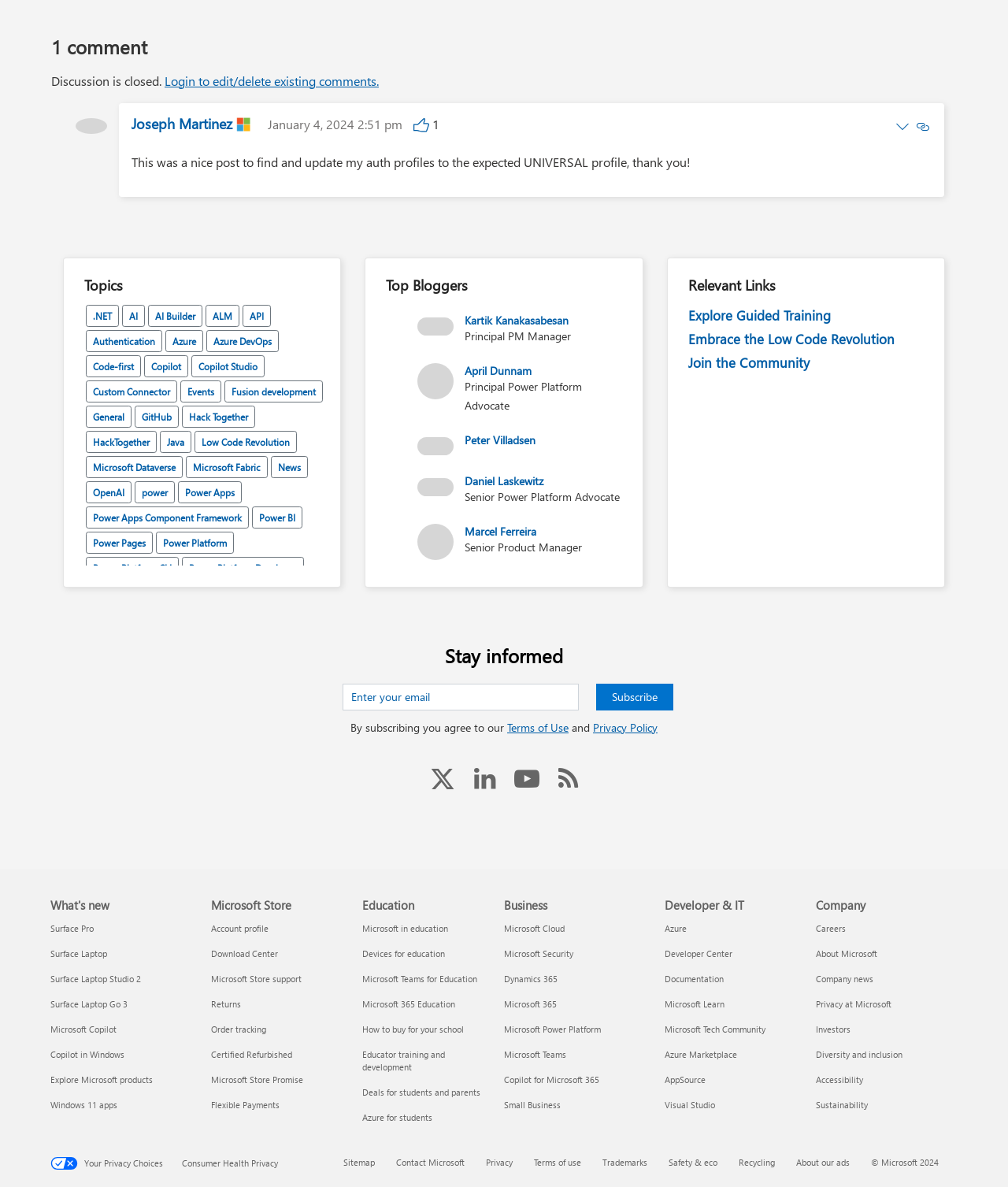What is the purpose of the 'Subscribe' button?
Give a single word or phrase answer based on the content of the image.

To receive updates